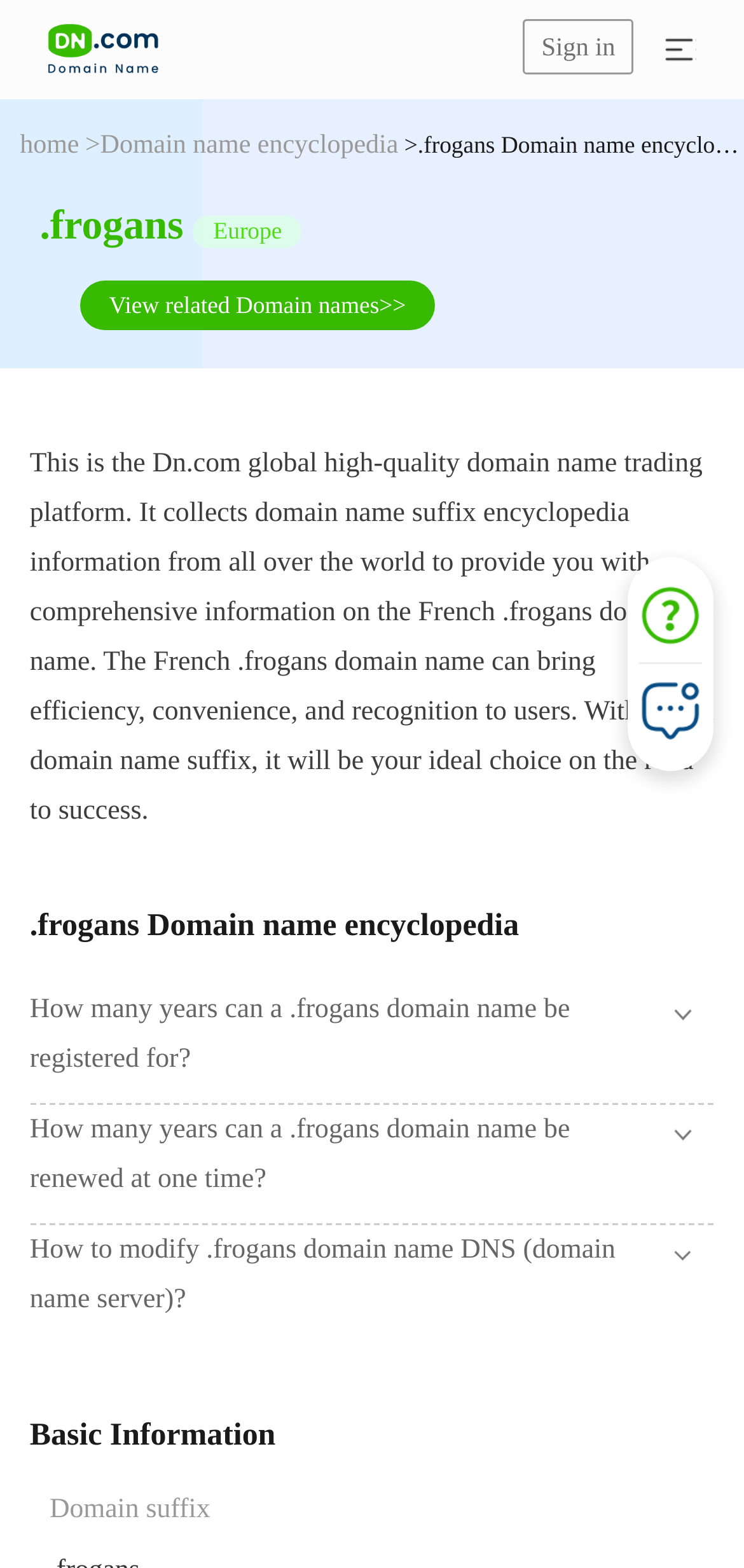What is the domain name trading platform?
Answer the question with a single word or phrase by looking at the picture.

Dn.com